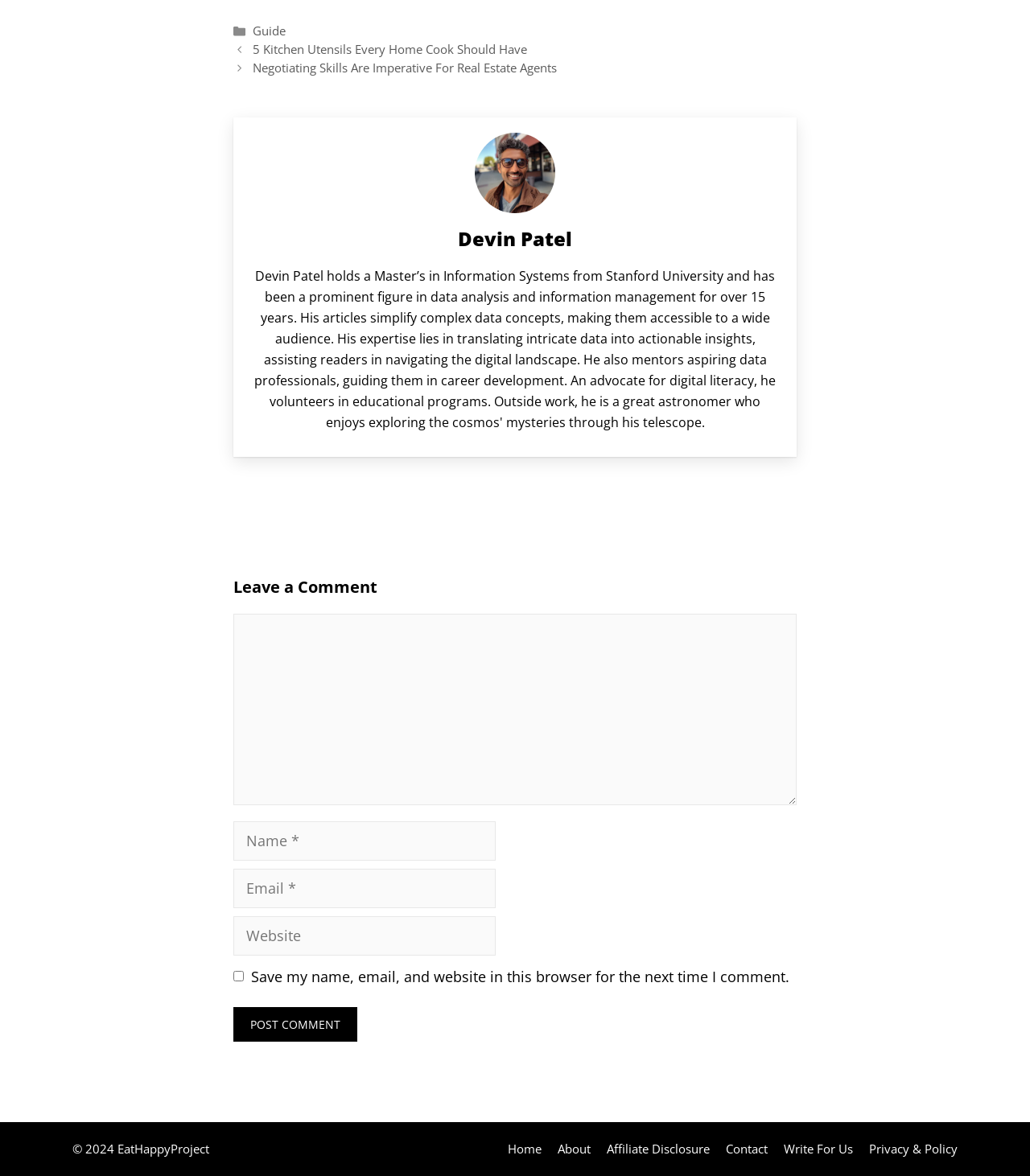Please find and report the bounding box coordinates of the element to click in order to perform the following action: "Click on the 'Home' link". The coordinates should be expressed as four float numbers between 0 and 1, in the format [left, top, right, bottom].

[0.493, 0.97, 0.526, 0.983]